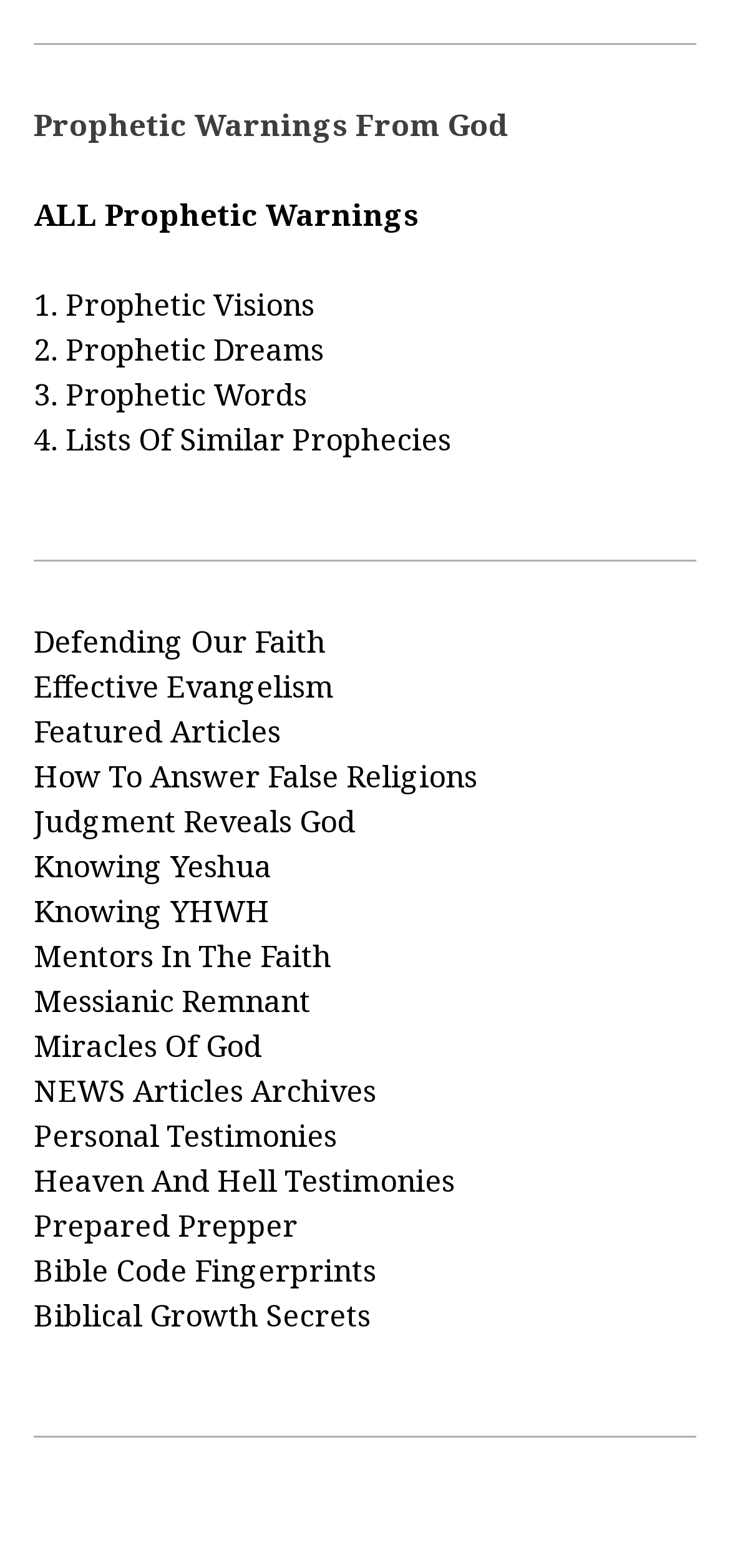Find the bounding box coordinates for the area that must be clicked to perform this action: "Go to Defending Our Faith".

[0.046, 0.396, 0.446, 0.423]